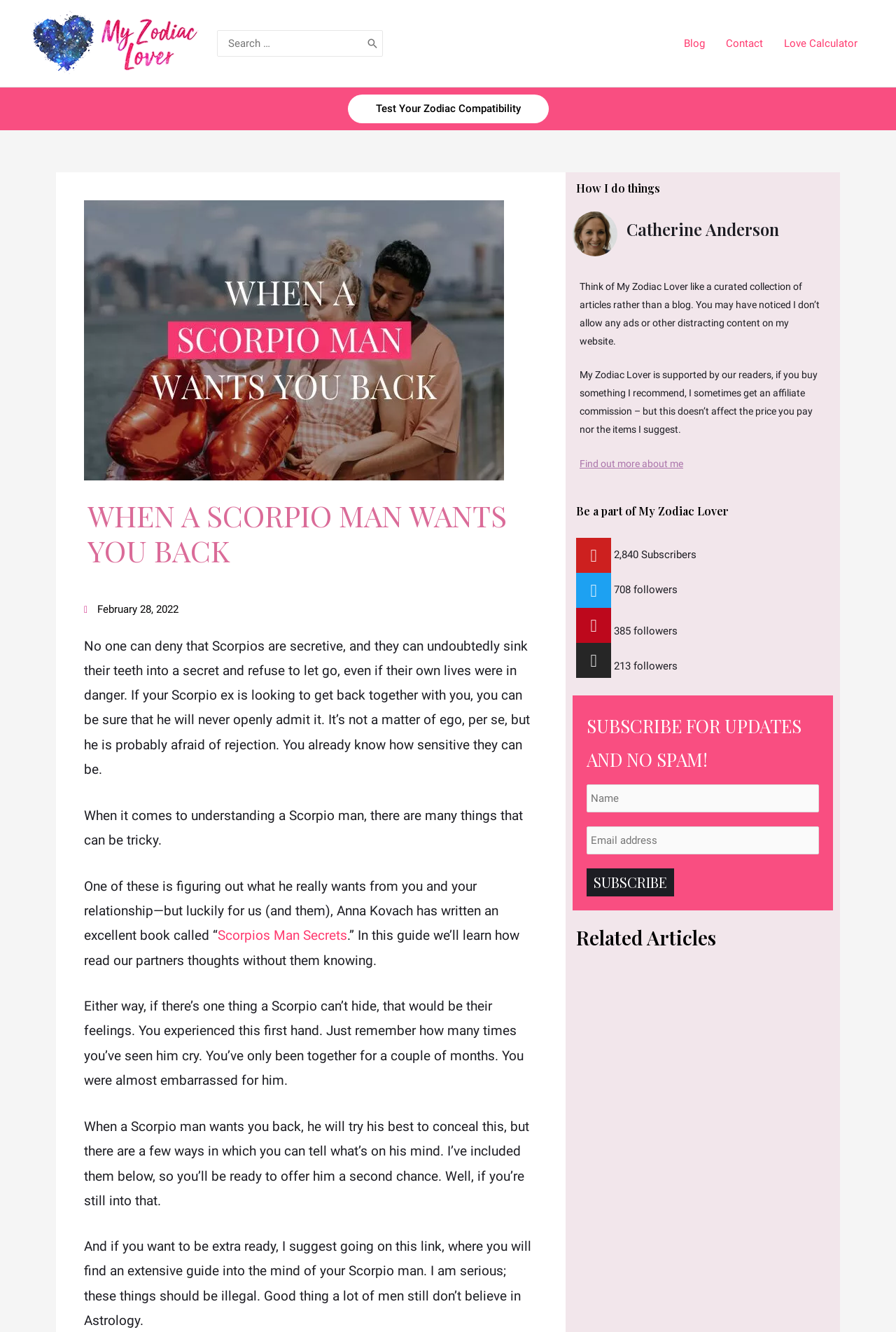Locate the bounding box of the UI element defined by this description: "parent_node: Search for: aria-label="Search" value="Search"". The coordinates should be given as four float numbers between 0 and 1, formatted as [left, top, right, bottom].

[0.409, 0.023, 0.423, 0.042]